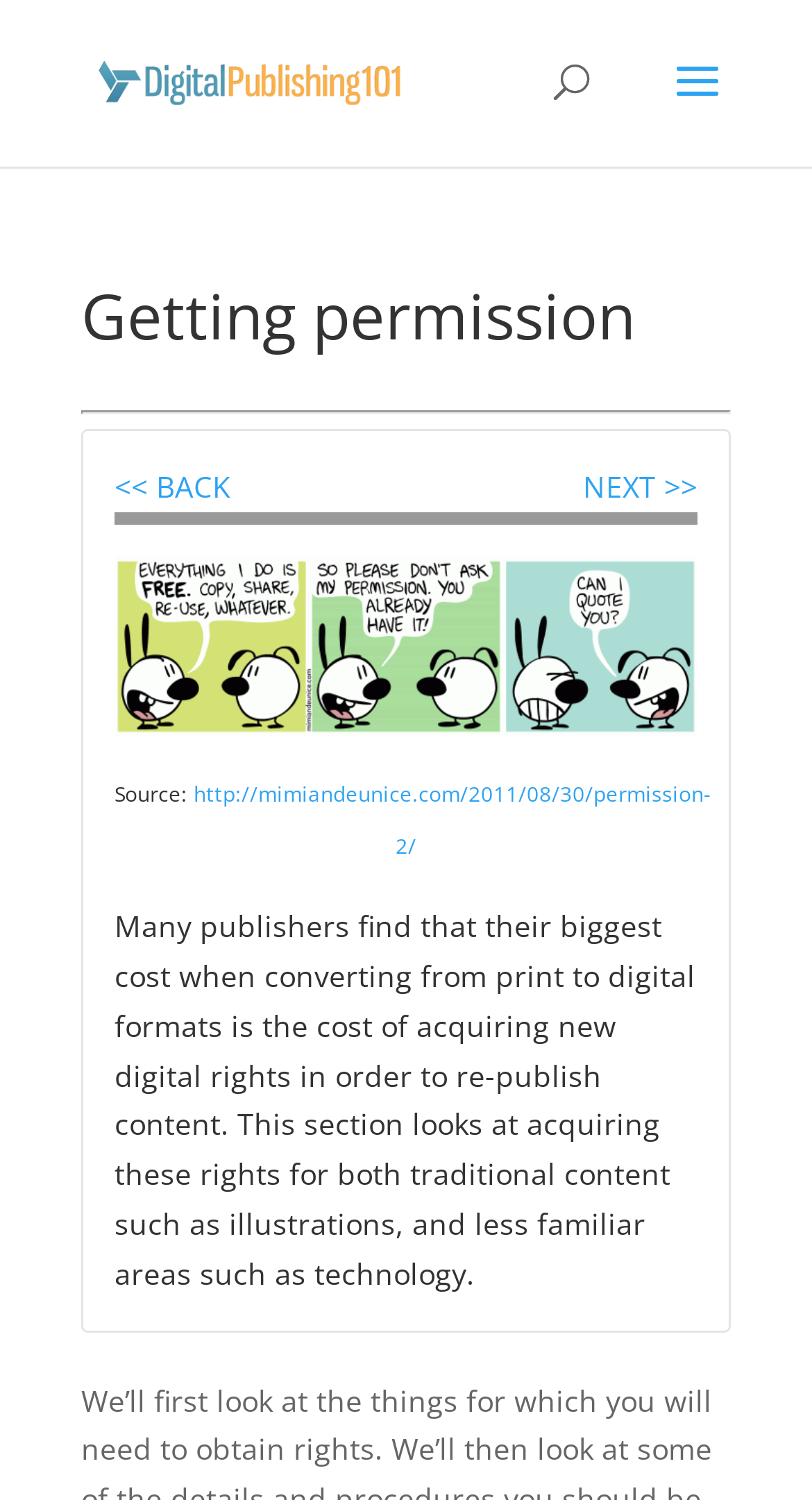How many navigation links are available?
Refer to the image and give a detailed answer to the query.

There are two navigation links available on the webpage, which are '<< BACK' and 'NEXT >>'. These links allow users to navigate through the content.